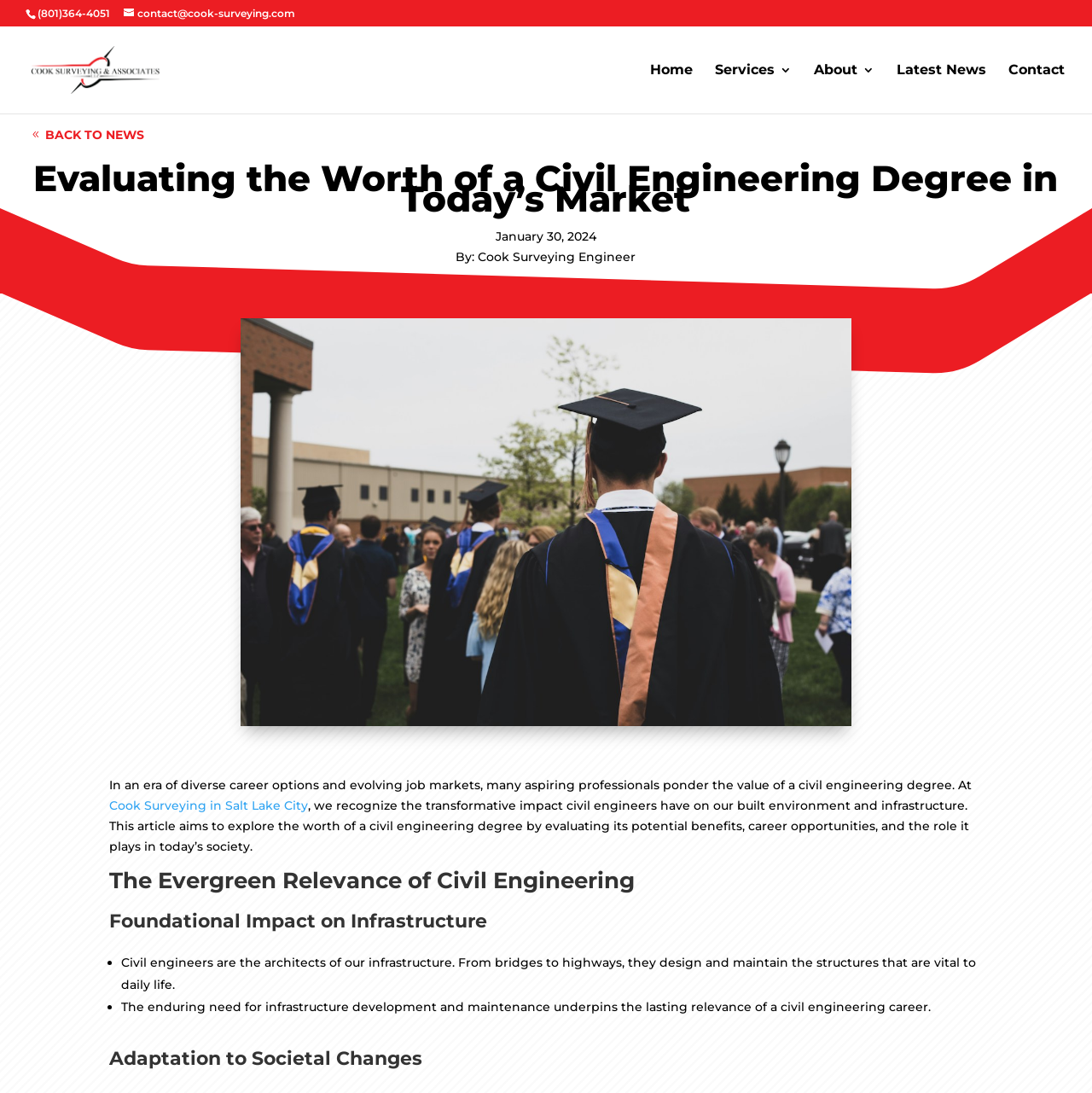What is the phone number of Cook Surveying?
Using the image, elaborate on the answer with as much detail as possible.

I found the phone number by looking at the link element with the text '(801)364-4051' at the top of the webpage.